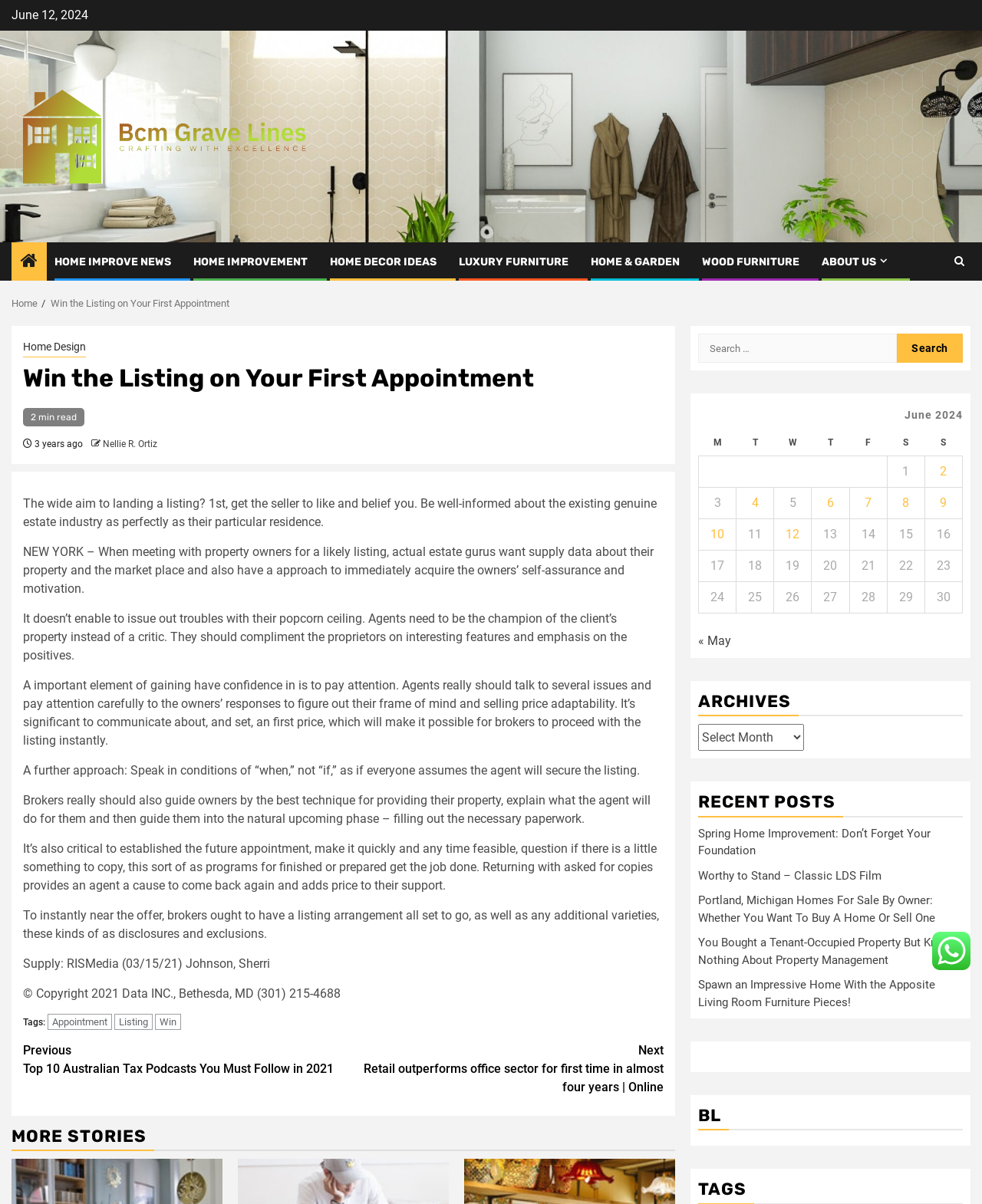Please find and give the text of the main heading on the webpage.

Win the Listing on Your First Appointment